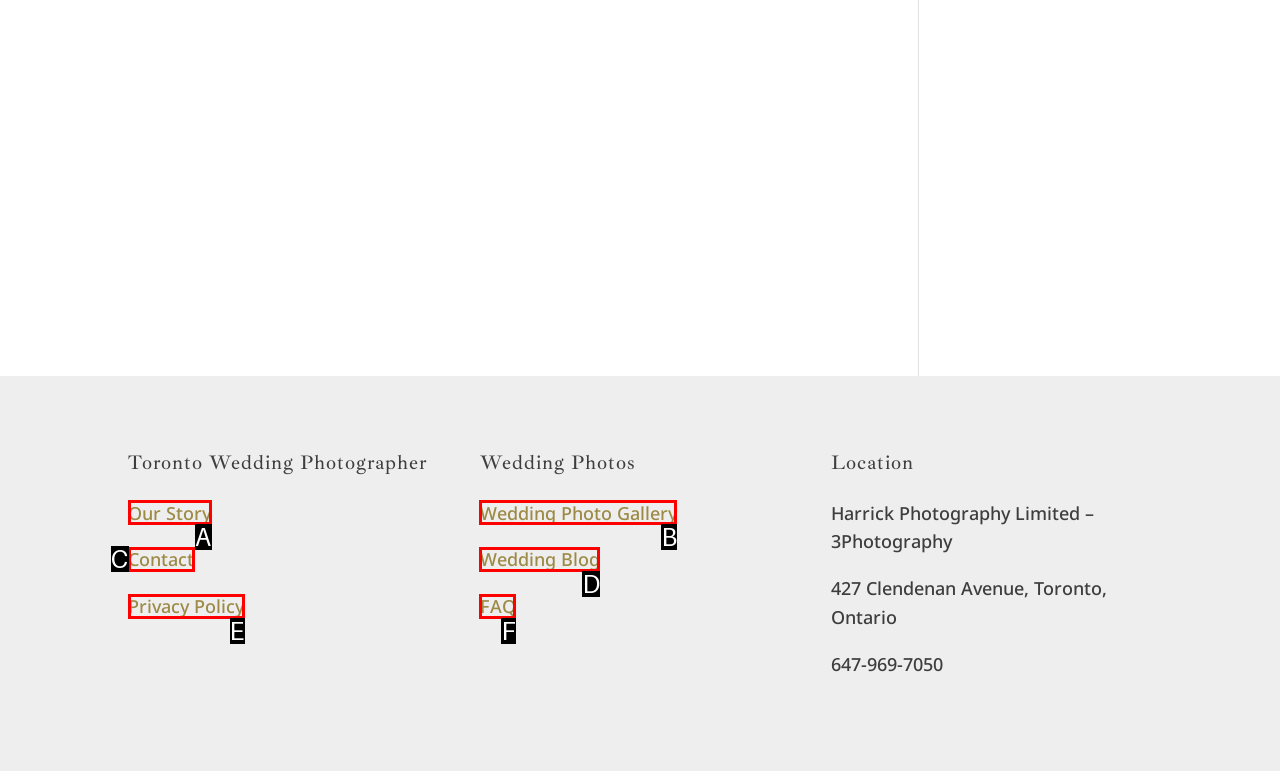Select the letter that corresponds to the UI element described as: Wedding Photo Gallery
Answer by providing the letter from the given choices.

B